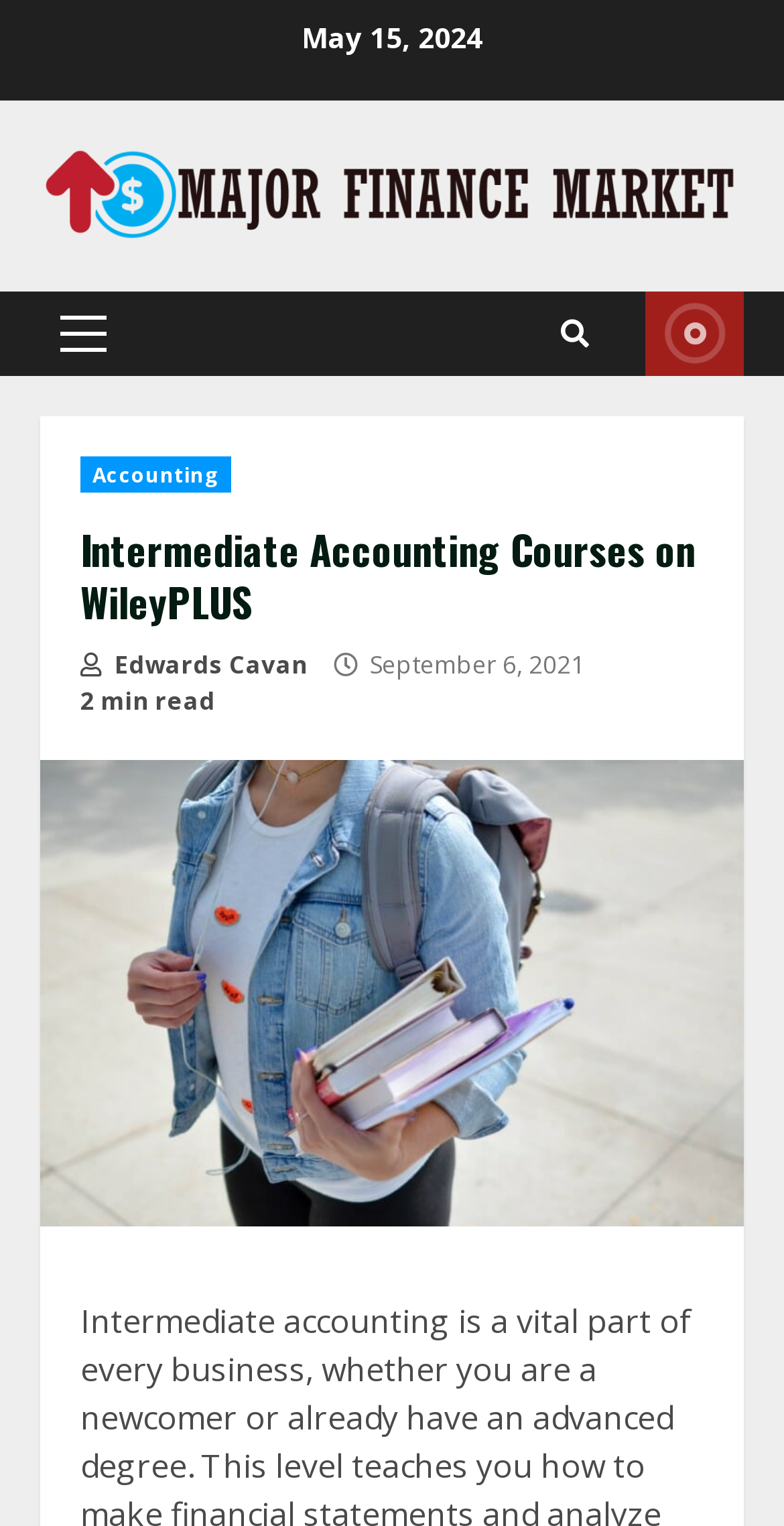Generate a thorough caption that explains the contents of the webpage.

The webpage appears to be a course page for Intermediate Accounting on WileyPLUS, a platform for finance market education. At the top of the page, there is a date "May 15, 2024" and a link to "Major Finance Market" with an accompanying image of the same name. 

Below the date, there is a primary menu link on the left side, and a search icon (represented by "\uf002") on the right side. Further to the right, there is a "LIVE" link. 

Underneath the primary menu, there is a header section that contains several links and text elements. The header section is headed by the title "Intermediate Accounting Courses on WileyPLUS". There are links to "Accounting" and an author's name "Edwards Cavan" (represented by "\uf007 Edwards Cavan"), along with a publication date "September 6, 2021" and a reading time "2 min read".